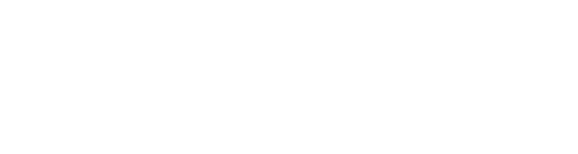Look at the image and give a detailed response to the following question: What is the purpose of Bostik's 2018 Rewards Program?

According to the caption, the 2018 Rewards Program is designed to incentivize and recognize professional contractors, allowing them to earn reward points that can be redeemed for various brand-name products, travel rewards, and additional perks.